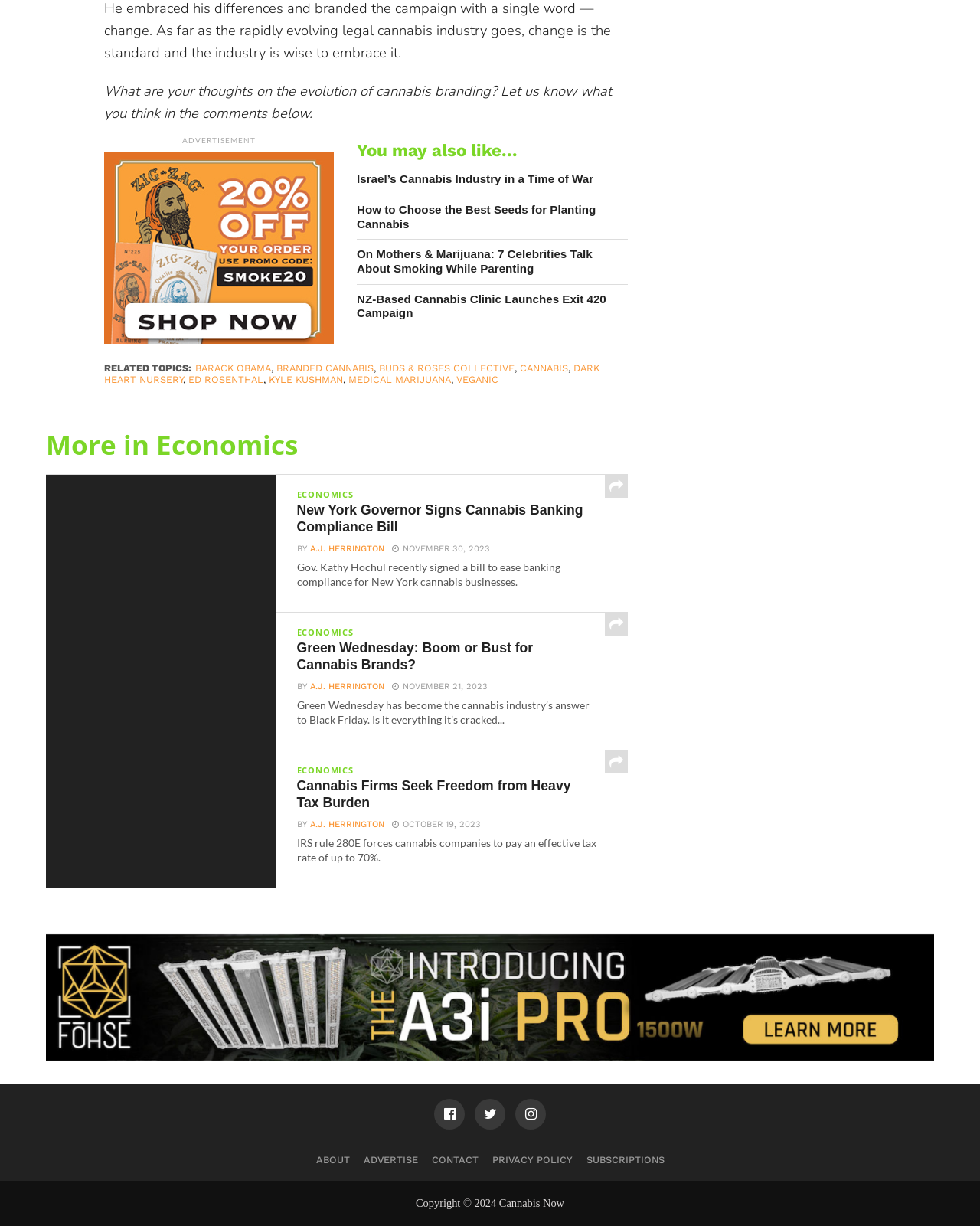Locate the bounding box coordinates of the clickable area needed to fulfill the instruction: "Click on the 'Israel’s Cannabis Industry in a Time of War' article".

[0.364, 0.141, 0.641, 0.152]